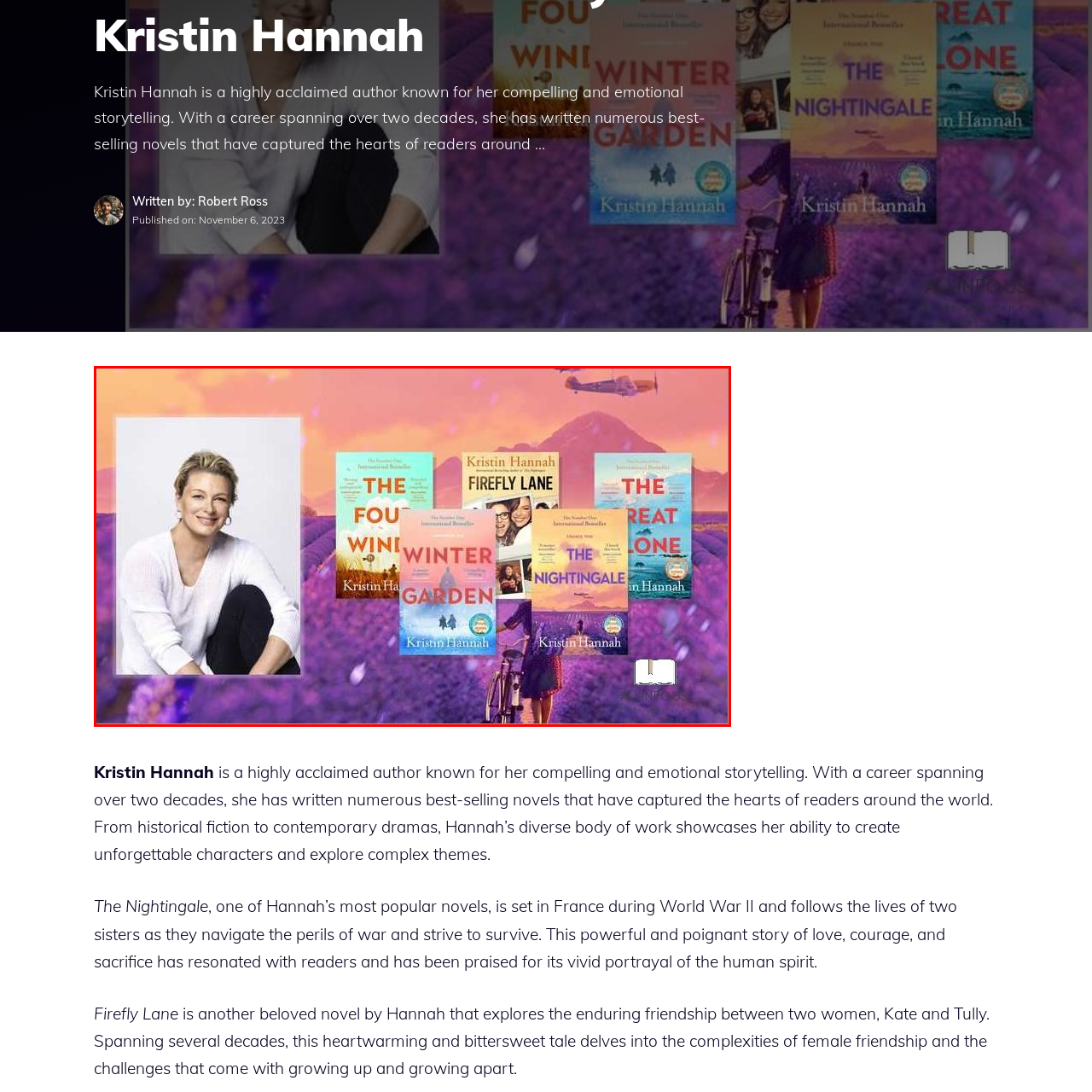Give an in-depth description of the image within the red border.

The image features Kristin Hannah, a highly acclaimed author known for her compelling storytelling and emotional depth. She is shown alongside several of her best-selling novels, including "The Nightingale," "Firefly Lane," "Winter Garden," and "The Four Winds." These works display her talent for creating unforgettable characters and exploring complex themes. The background showcases a beautiful, dreamy landscape, enhancing the appeal of her literary contributions, while a prompt invites readers to discover more books by this celebrated author.